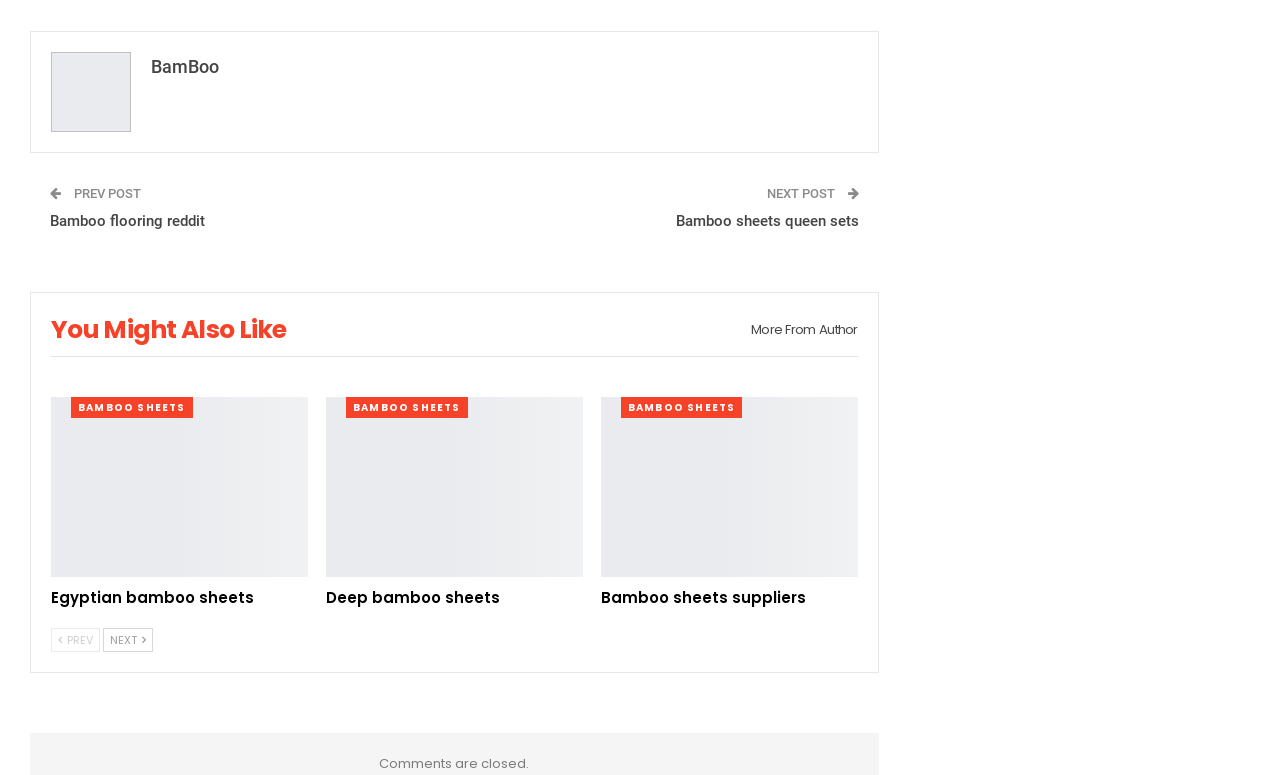Based on the element description "Bamboo sheets suppliers", predict the bounding box coordinates of the UI element.

[0.469, 0.757, 0.63, 0.784]